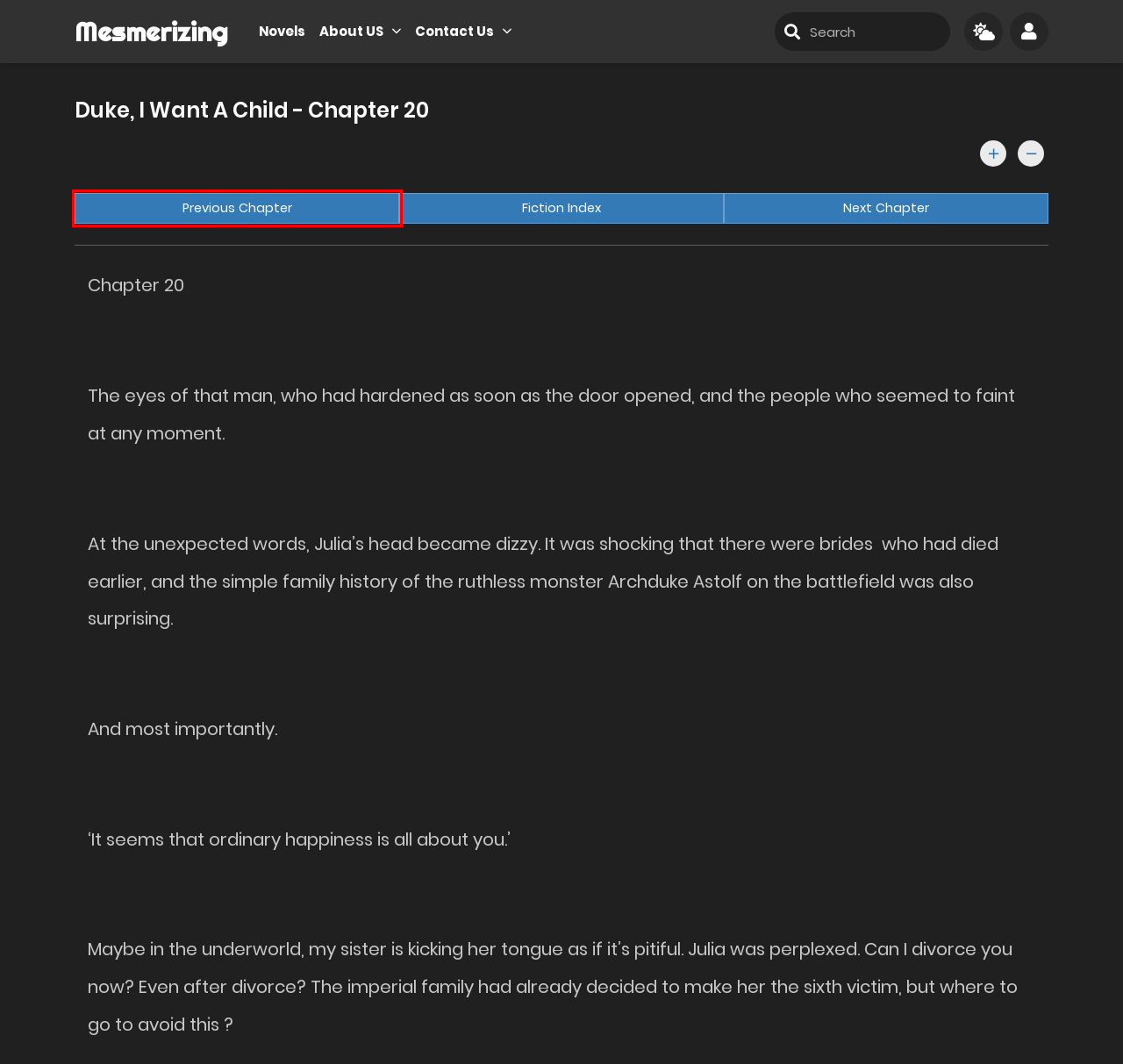You have a screenshot of a webpage with a red bounding box around an element. Select the webpage description that best matches the new webpage after clicking the element within the red bounding box. Here are the descriptions:
A. Duke, I Want A Child - Chapter 19 - Mesmerizing Memoirs
B. Duke, I Want A Child - Mesmerizing Memoirs
C. Terms & Conditions - Mesmerizing Memoirs
D. Manga Archive - Mesmerizing Memoirs
E. Homepage - Mesmerizing Memoirs
F. Privacy Policy - Mesmerizing Memoirs
G. Duke, I Want A Child - Chapter 21 - Mesmerizing Memoirs
H. About US - Mesmerizing Memoirs

A